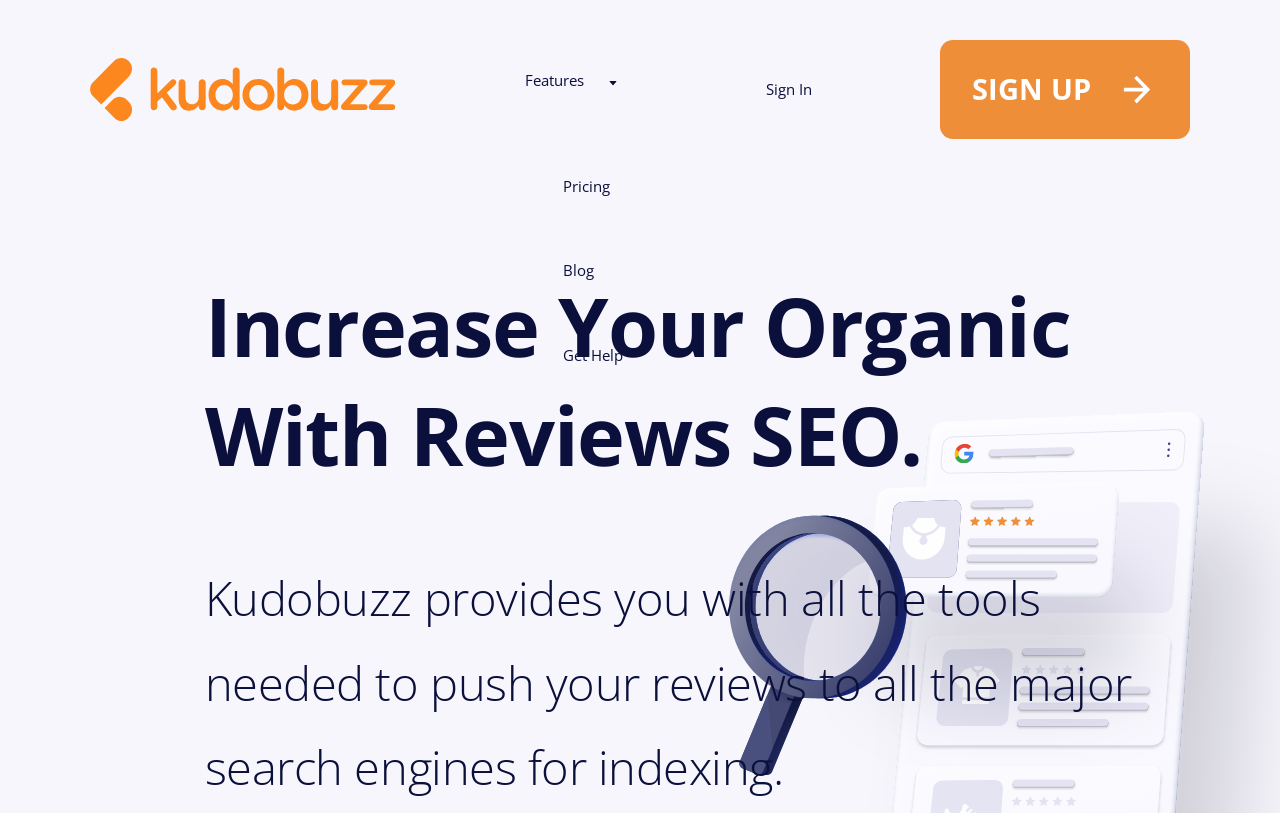Identify the bounding box coordinates of the HTML element based on this description: "pricing".

[0.42, 0.184, 0.497, 0.273]